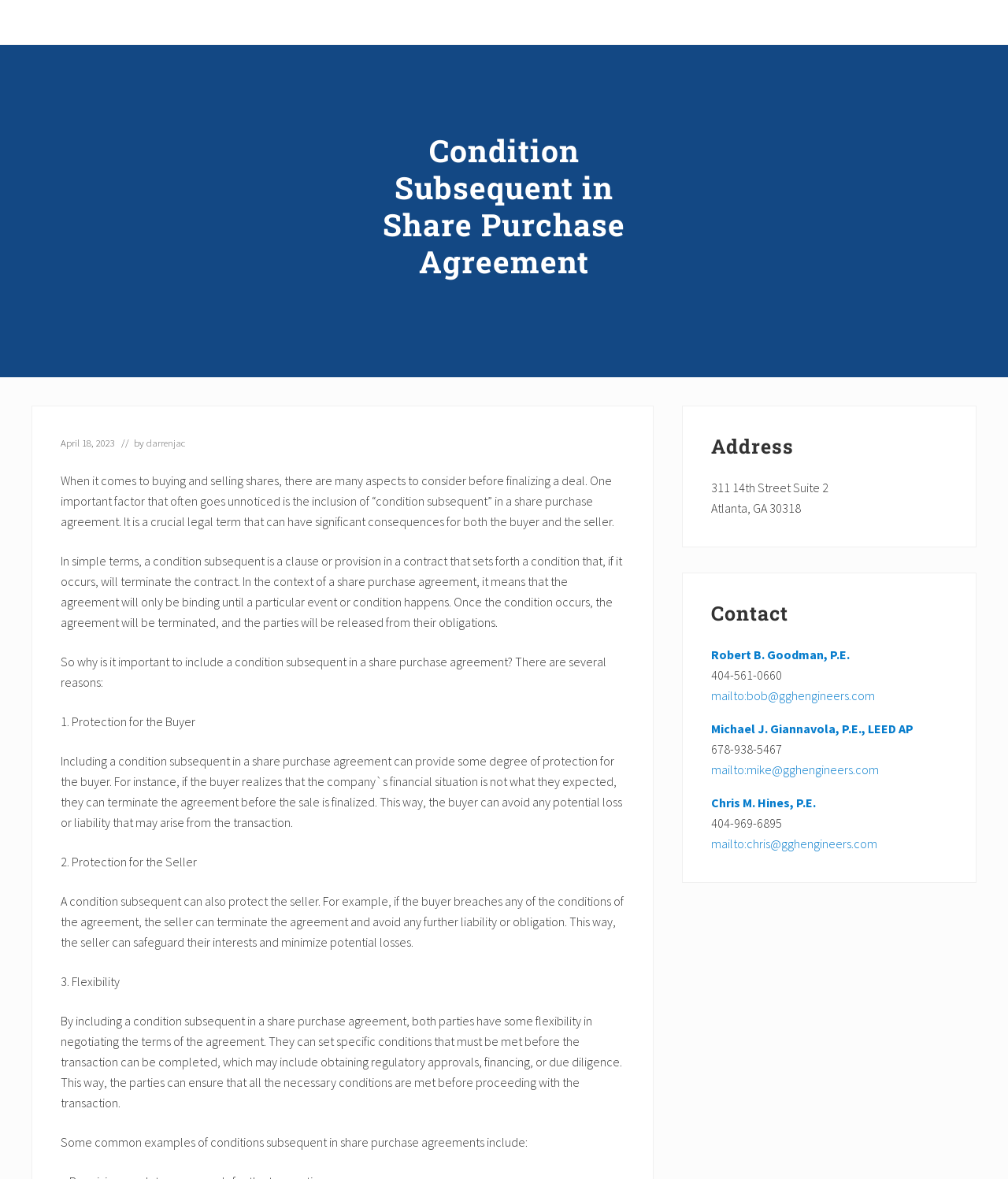Provide your answer in a single word or phrase: 
What is the address of the company?

311 14th Street Suite 2, Atlanta, GA 30318